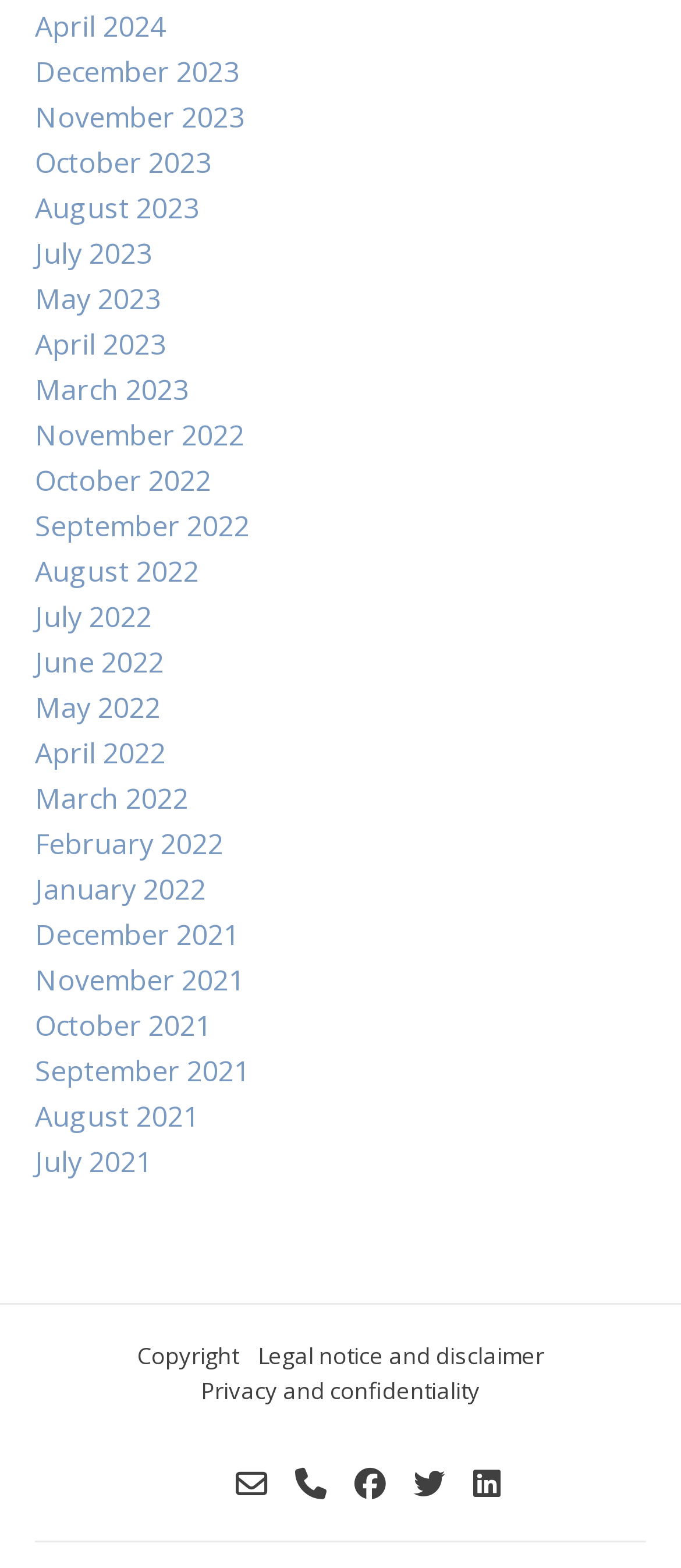What is the earliest month listed?
Please provide a comprehensive answer based on the visual information in the image.

By examining the list of links, I found that the earliest month listed is December 2021, which is located at the bottom of the list.